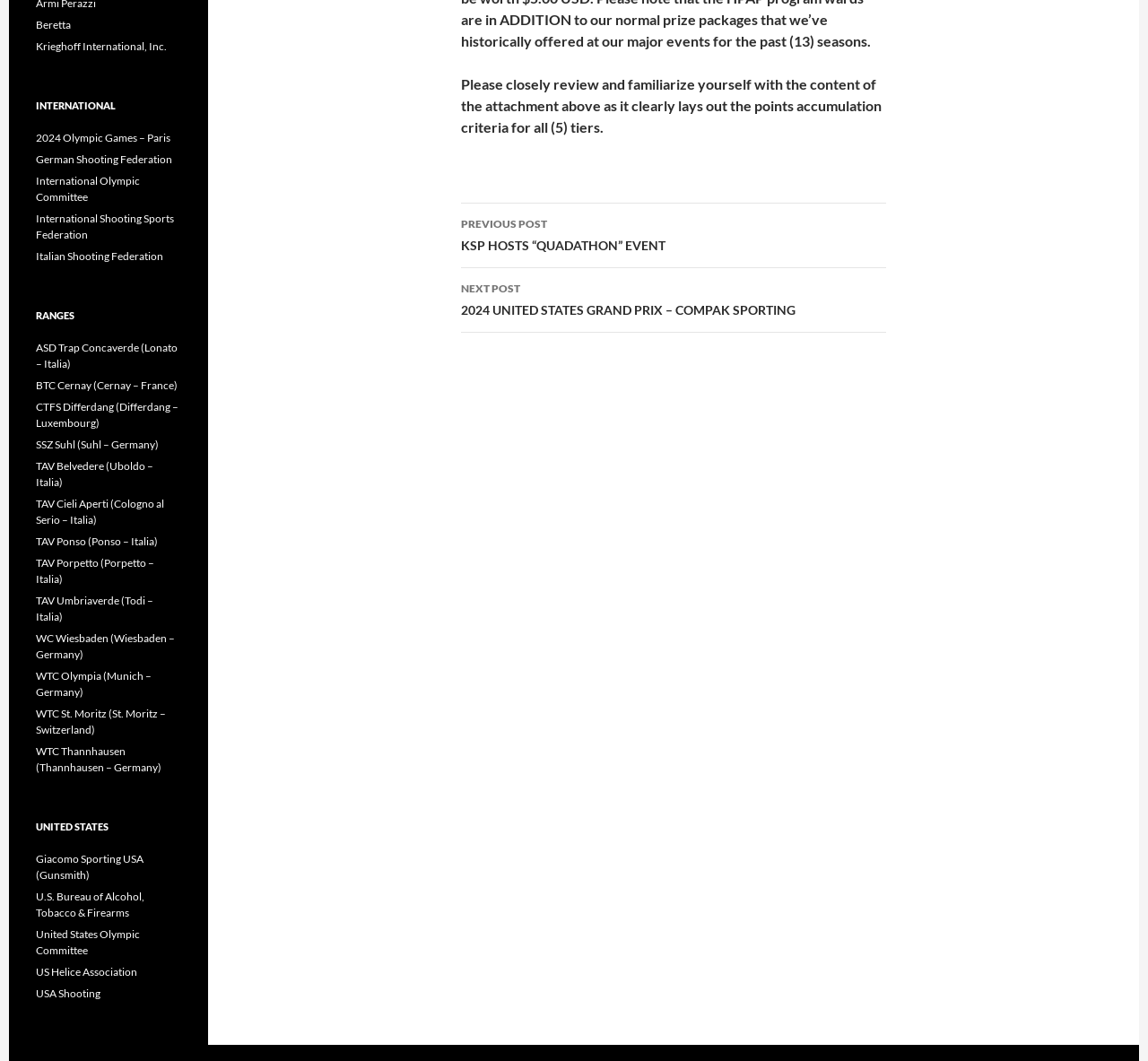Kindly provide the bounding box coordinates of the section you need to click on to fulfill the given instruction: "Click on the '2024 Olympic Games – Paris' link".

[0.031, 0.124, 0.148, 0.136]